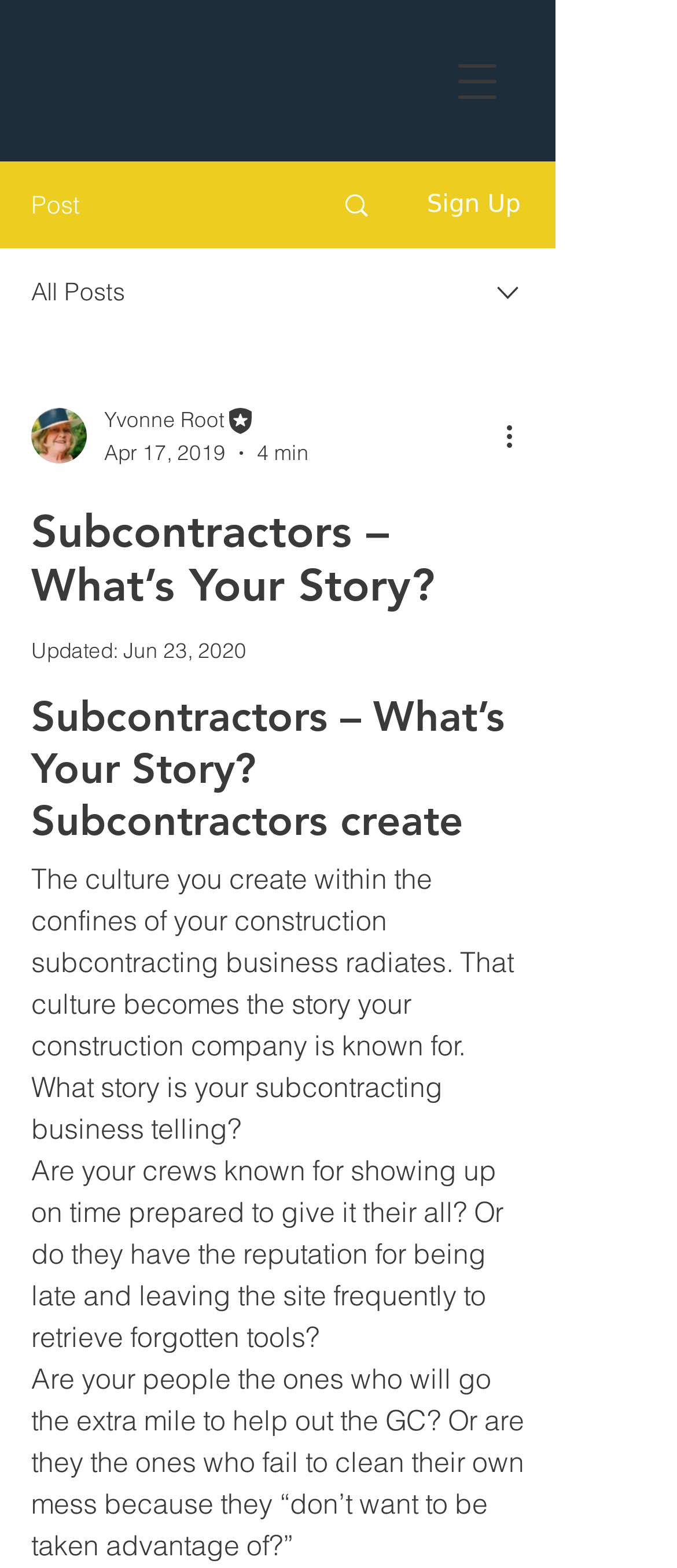How many images are in the article?
Based on the visual content, answer with a single word or a brief phrase.

5